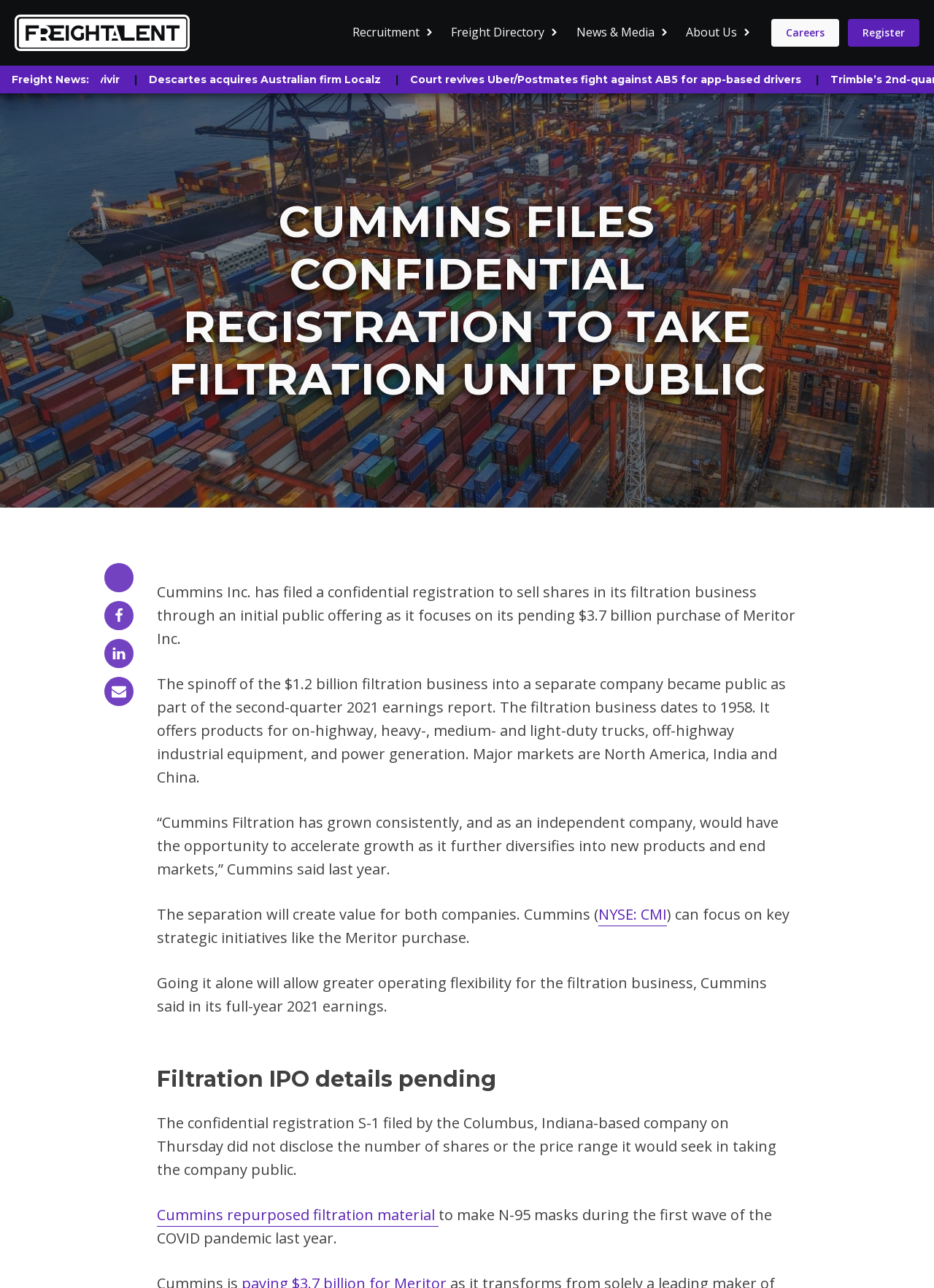Determine the bounding box coordinates of the clickable region to carry out the instruction: "Share on Facebook".

[0.112, 0.467, 0.143, 0.489]